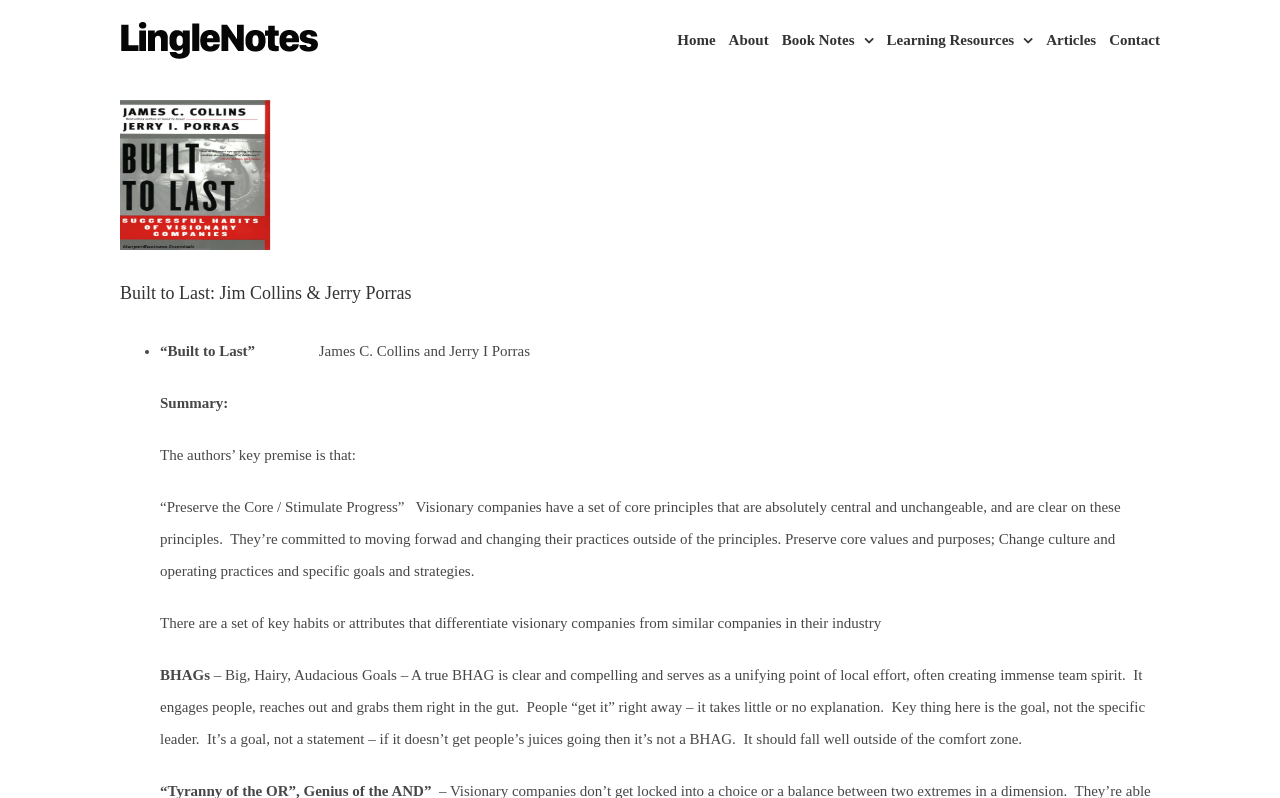Could you highlight the region that needs to be clicked to execute the instruction: "Click the 'Book Notes' link"?

[0.611, 0.0, 0.682, 0.1]